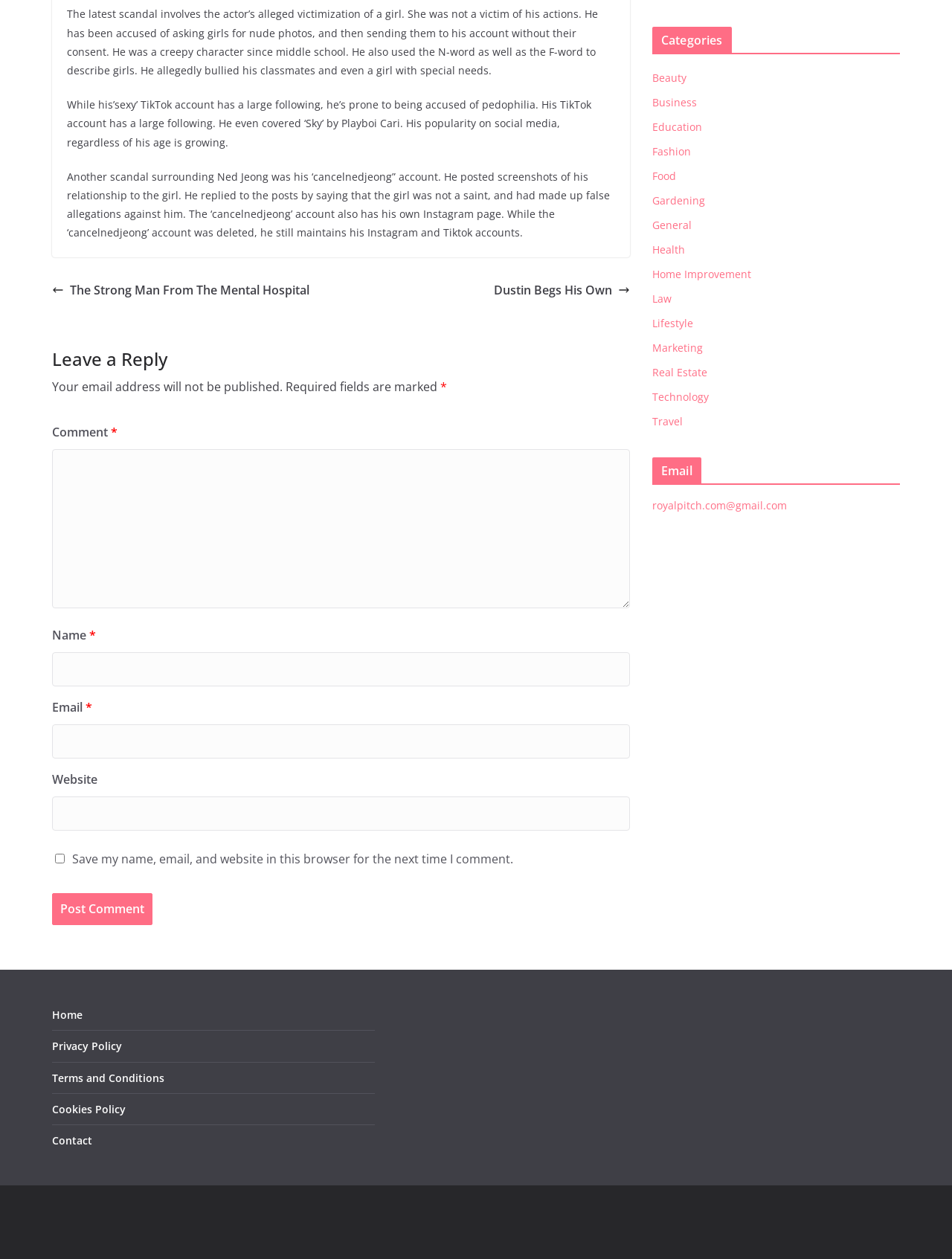Bounding box coordinates are specified in the format (top-left x, top-left y, bottom-right x, bottom-right y). All values are floating point numbers bounded between 0 and 1. Please provide the bounding box coordinate of the region this sentence describes: parent_node: Email * aria-describedby="email-notes" name="email"

[0.055, 0.575, 0.662, 0.602]